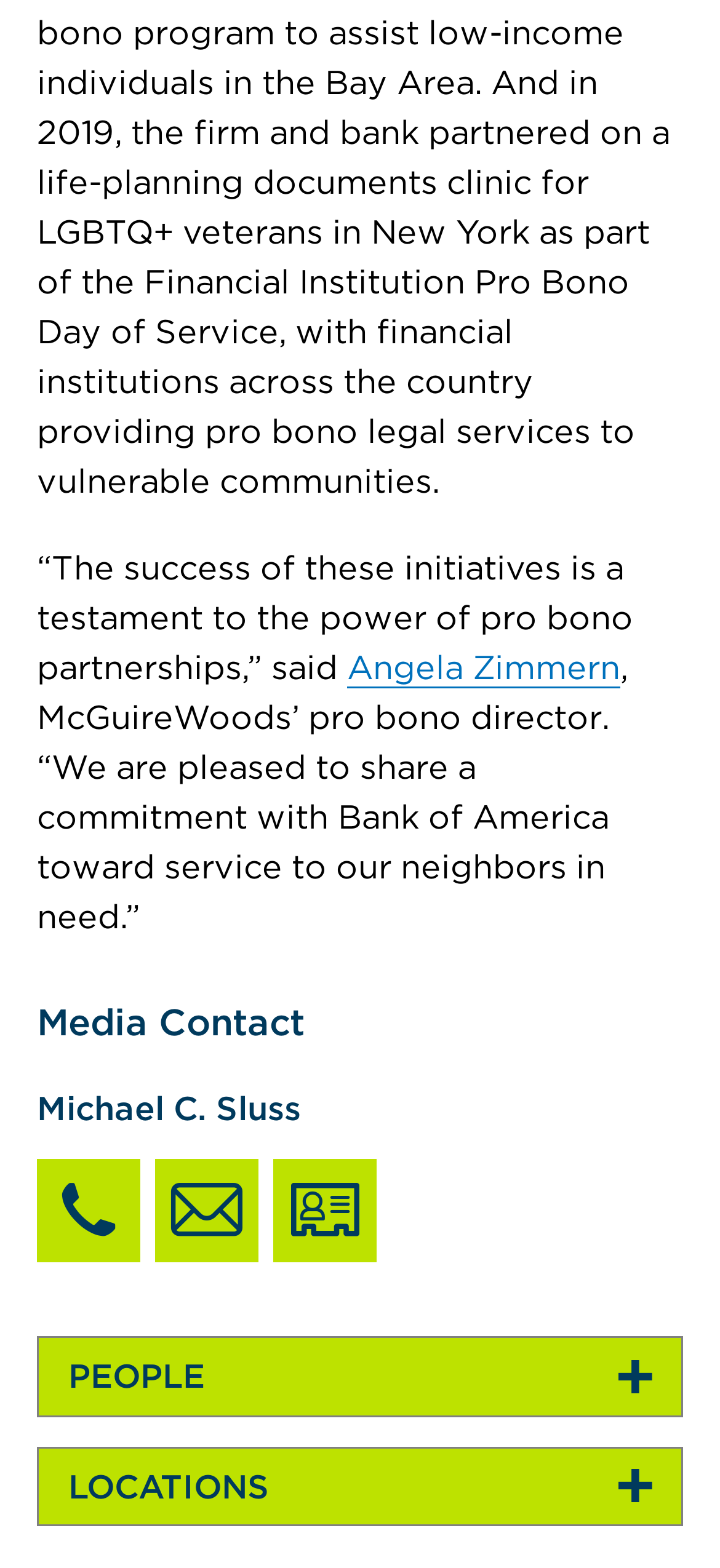Find the bounding box of the web element that fits this description: "Angela Zimmern".

[0.482, 0.414, 0.862, 0.439]